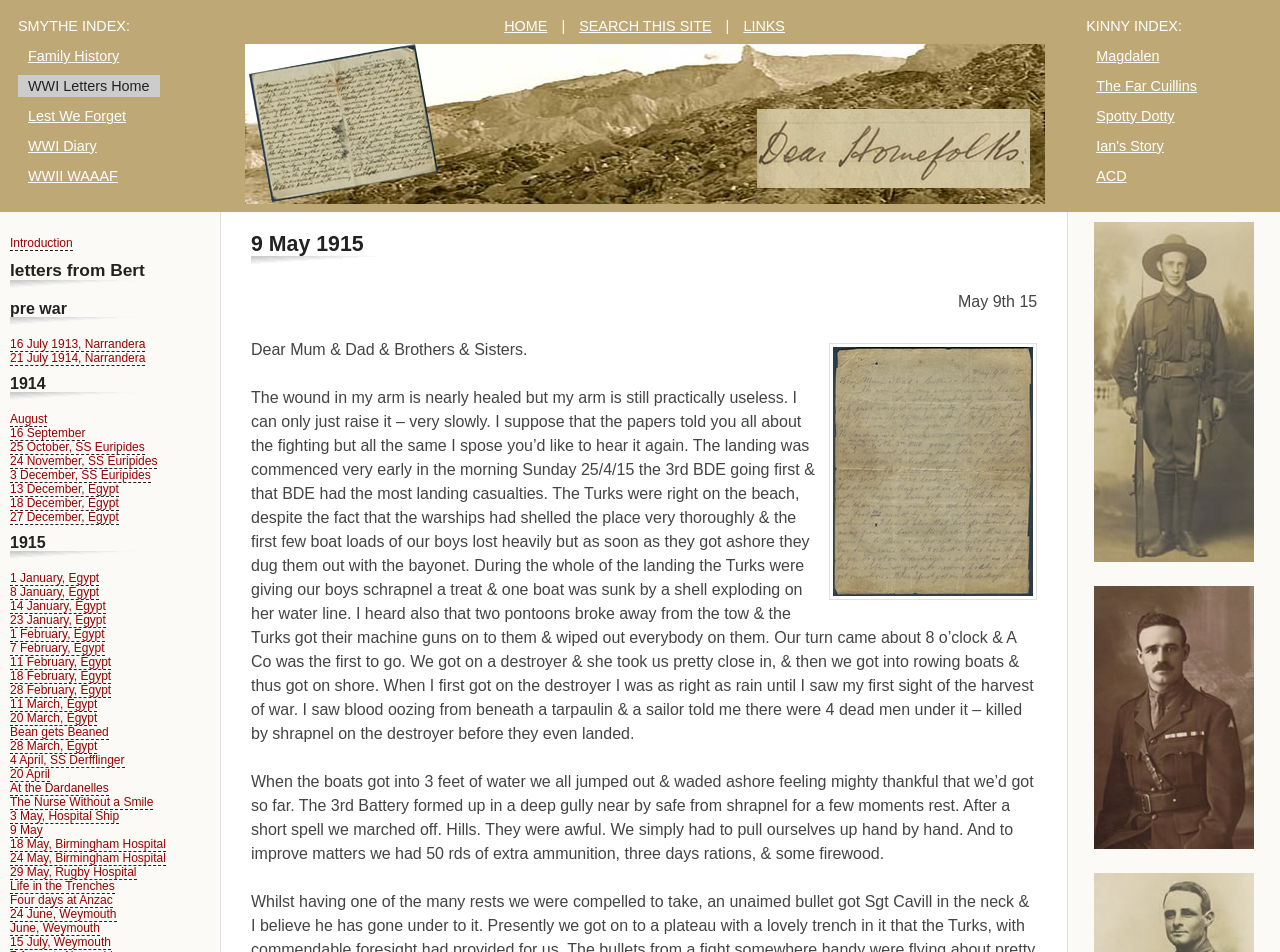Based on the image, provide a detailed response to the question:
What is the location where Bert landed?

I found the answer by looking at the link 'At the Dardanelles' and the context of the letter which suggests that Bert landed at Anzac.